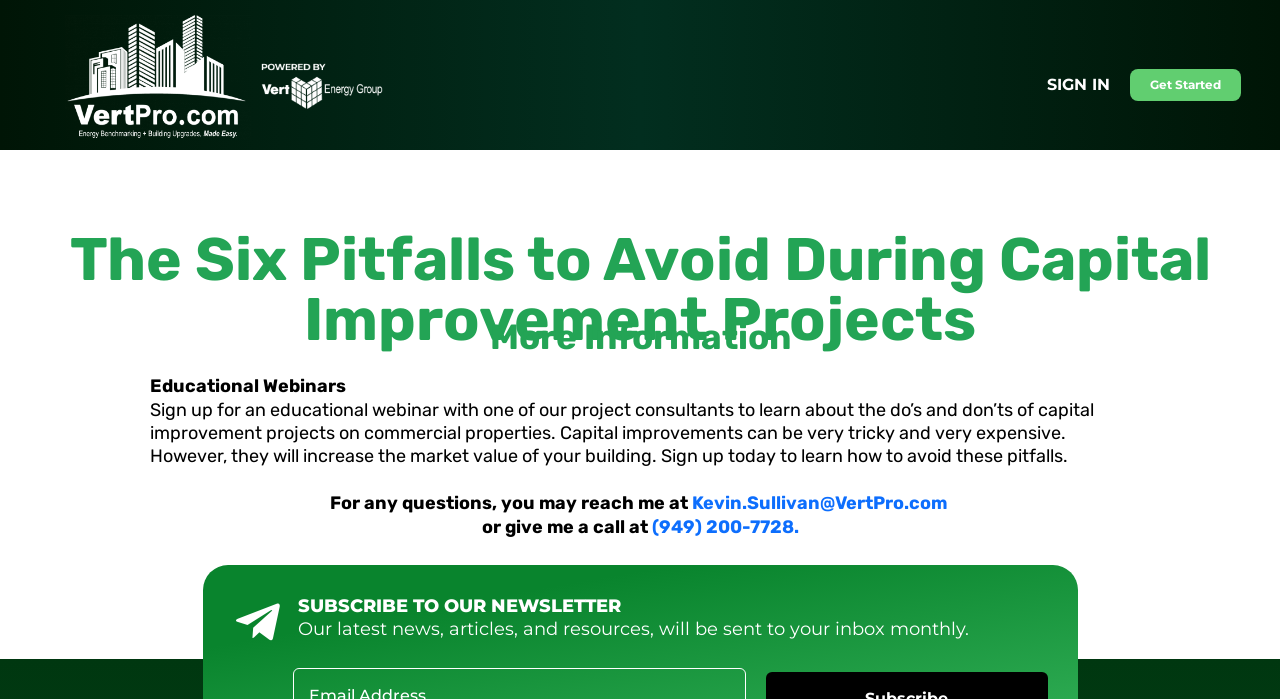What is the topic of the heading below the logo?
Respond to the question with a single word or phrase according to the image.

Six Pitfalls